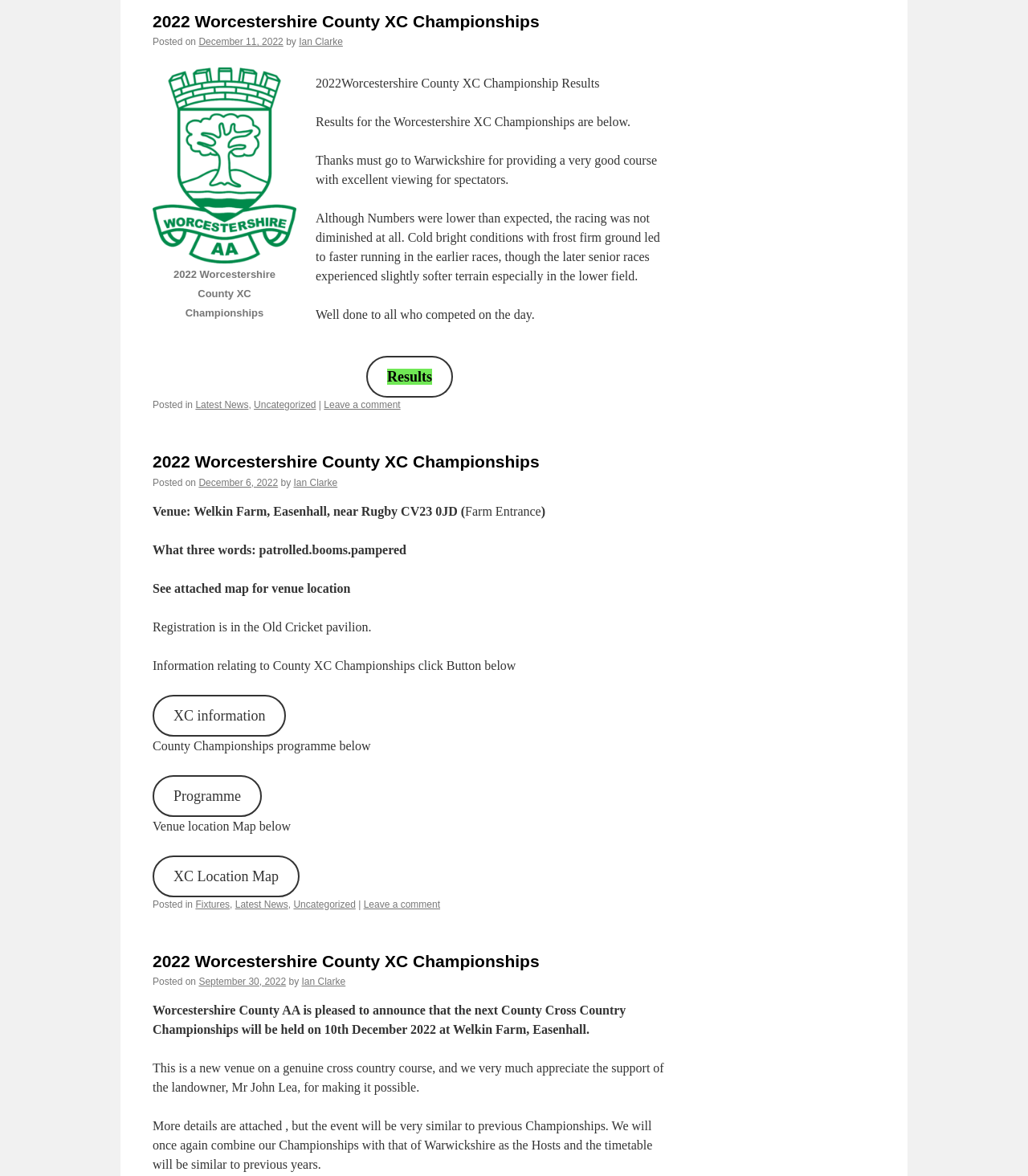Use a single word or phrase to answer the question: What is the title of the article?

2022 Worcestershire County XC Championships